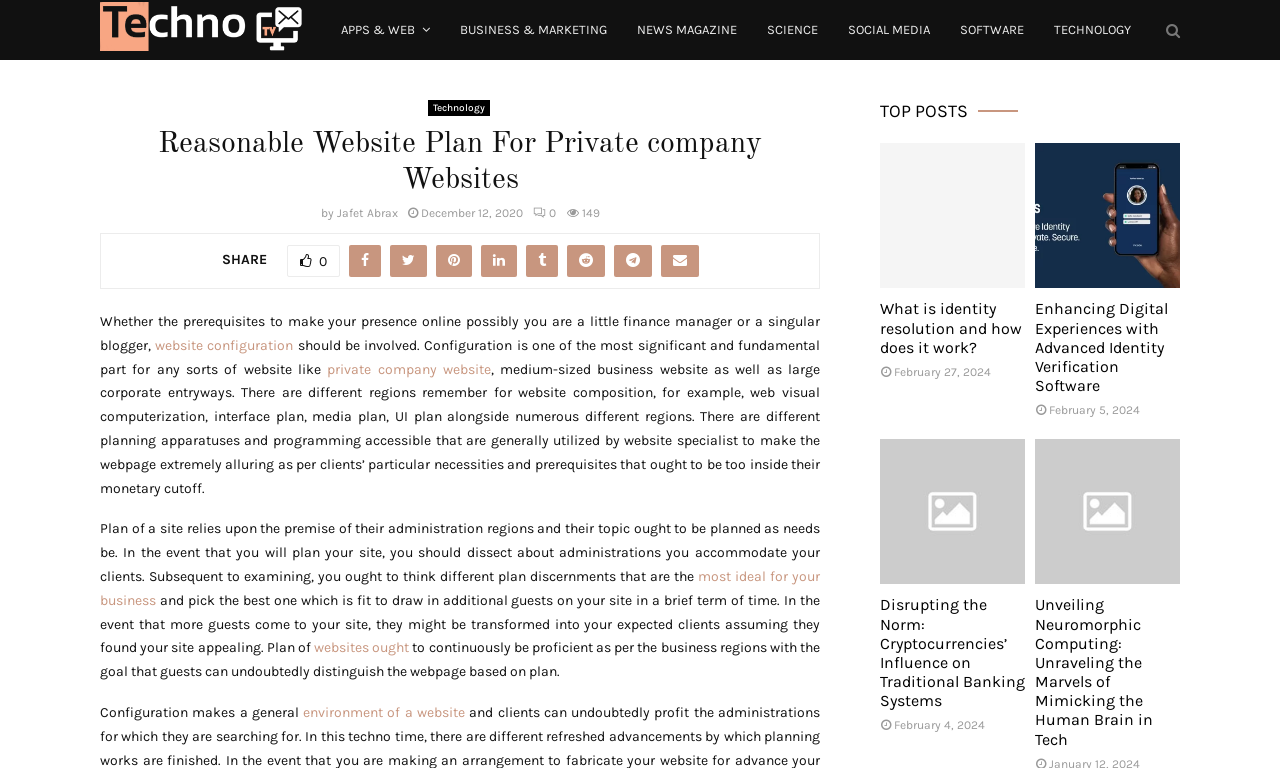Determine the bounding box coordinates of the element's region needed to click to follow the instruction: "View the 'TOP POSTS' section". Provide these coordinates as four float numbers between 0 and 1, formatted as [left, top, right, bottom].

[0.688, 0.13, 0.922, 0.161]